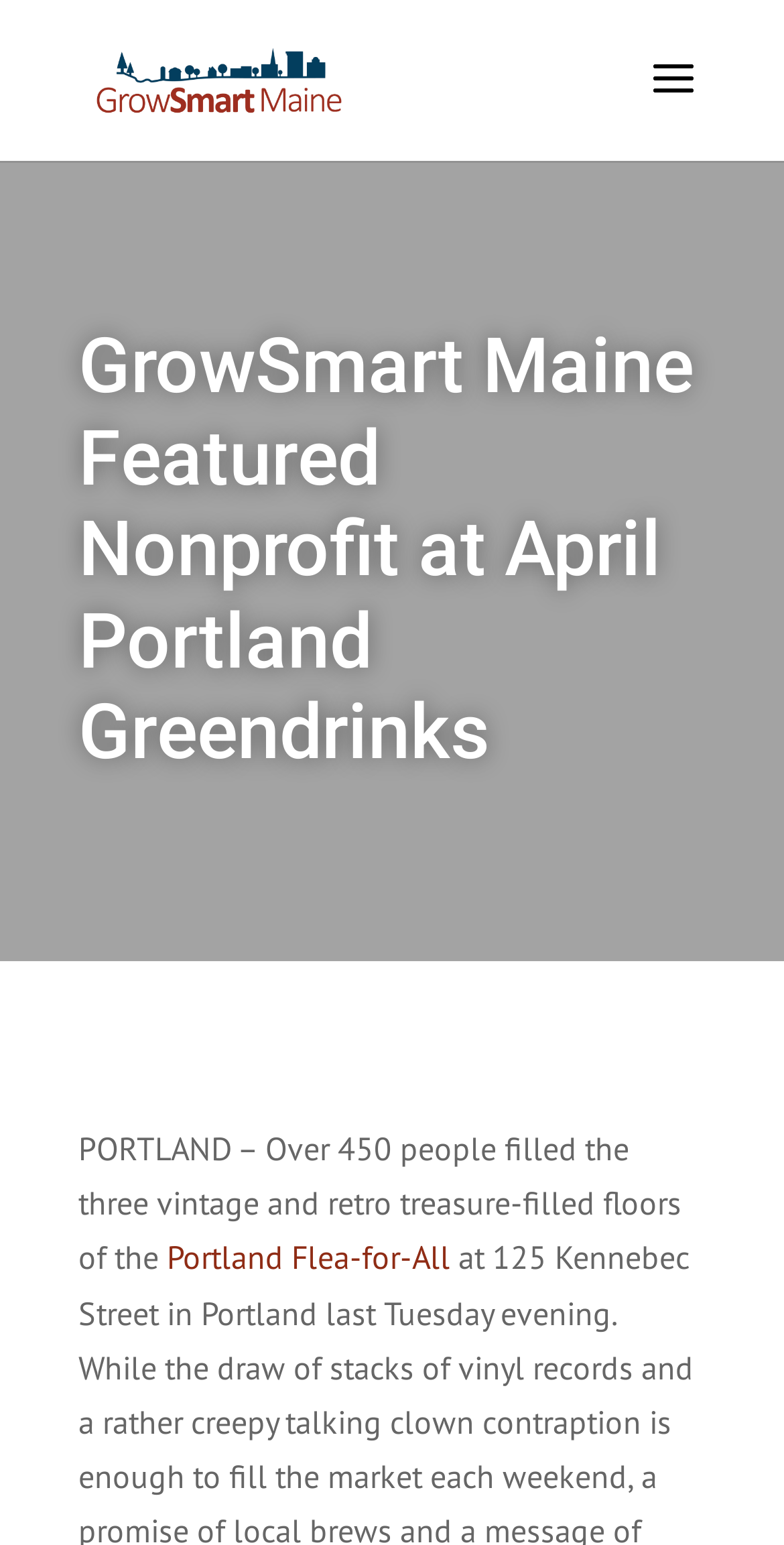How many people attended the event?
Look at the screenshot and respond with a single word or phrase.

Over 450